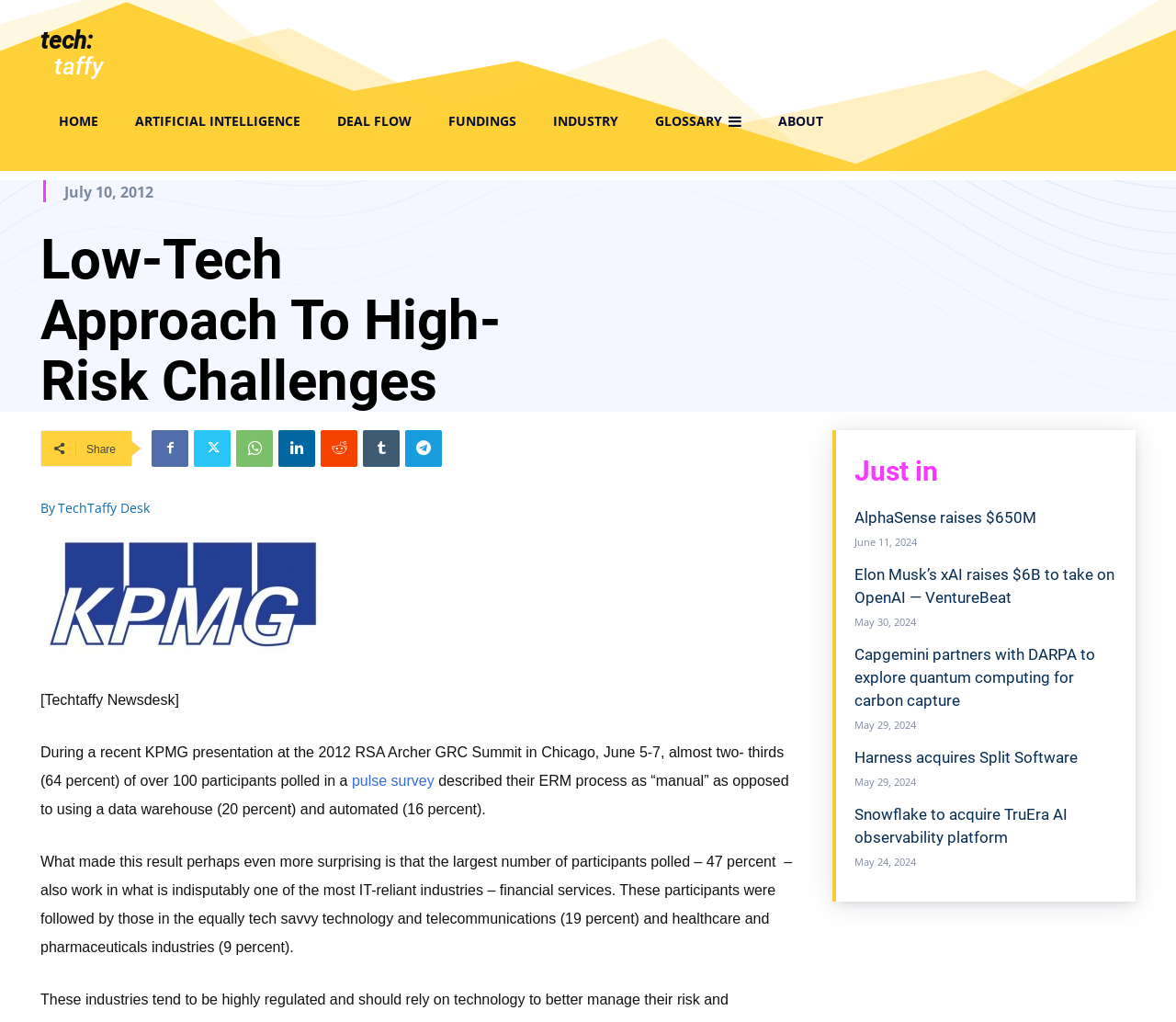Identify the bounding box coordinates for the element you need to click to achieve the following task: "Click on HOME". Provide the bounding box coordinates as four float numbers between 0 and 1, in the form [left, top, right, bottom].

[0.034, 0.097, 0.099, 0.14]